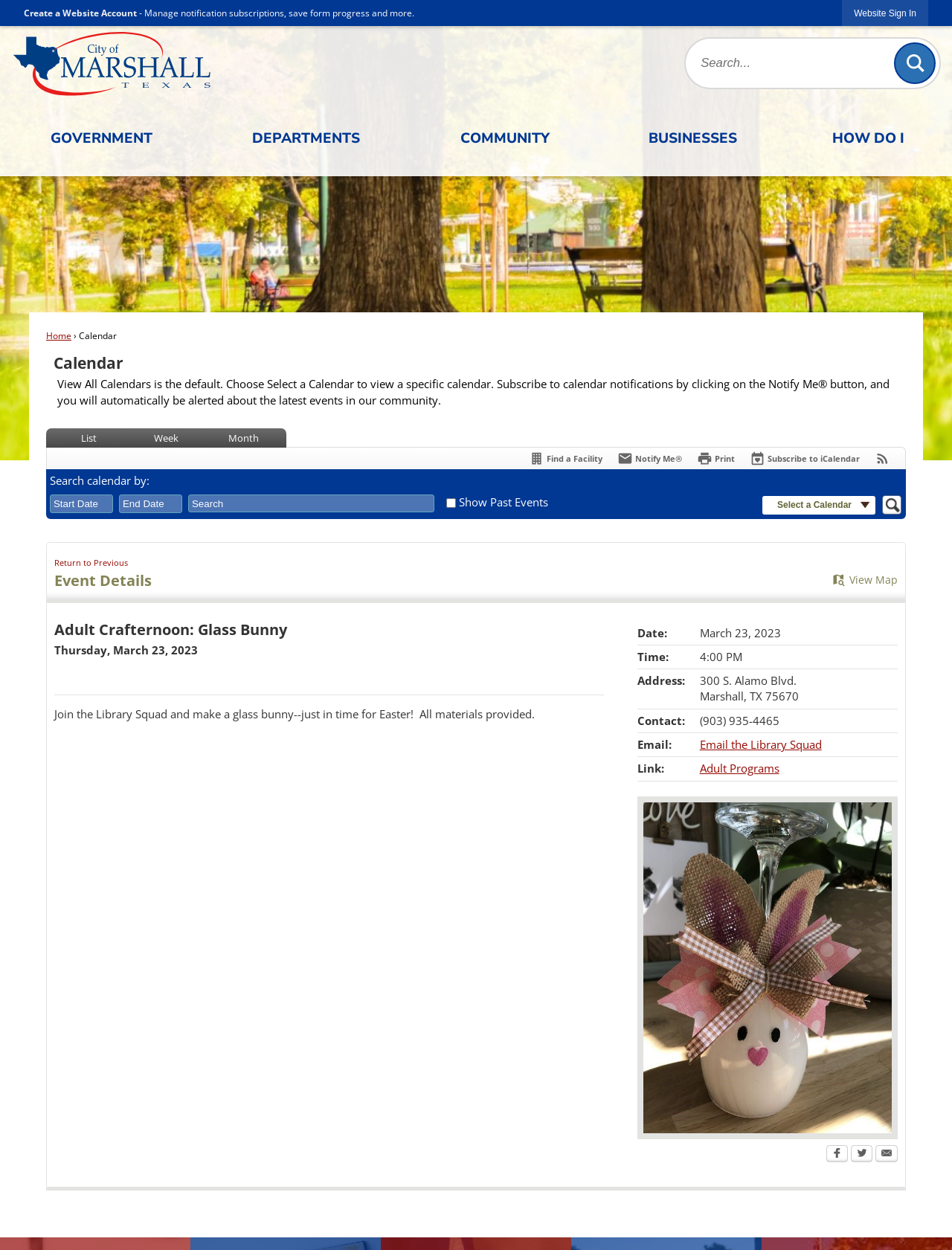What is the purpose of the Notify Me button?
Use the image to give a comprehensive and detailed response to the question.

The Notify Me button is used to subscribe to calendar notifications, which allows users to receive automatic alerts about upcoming events in the community.